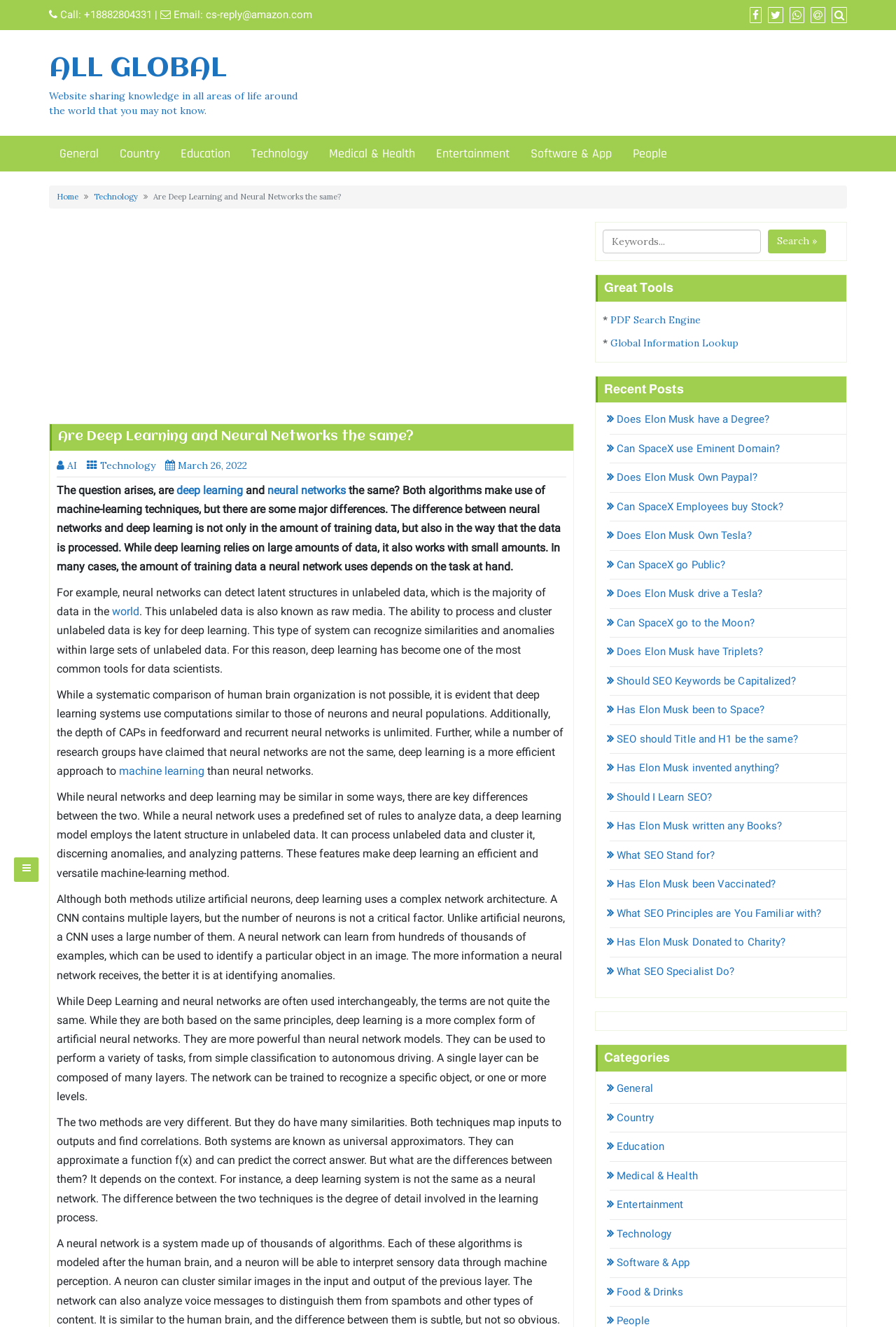Please locate the clickable area by providing the bounding box coordinates to follow this instruction: "Click on the 'PDF Search Engine' tool".

[0.681, 0.236, 0.782, 0.246]